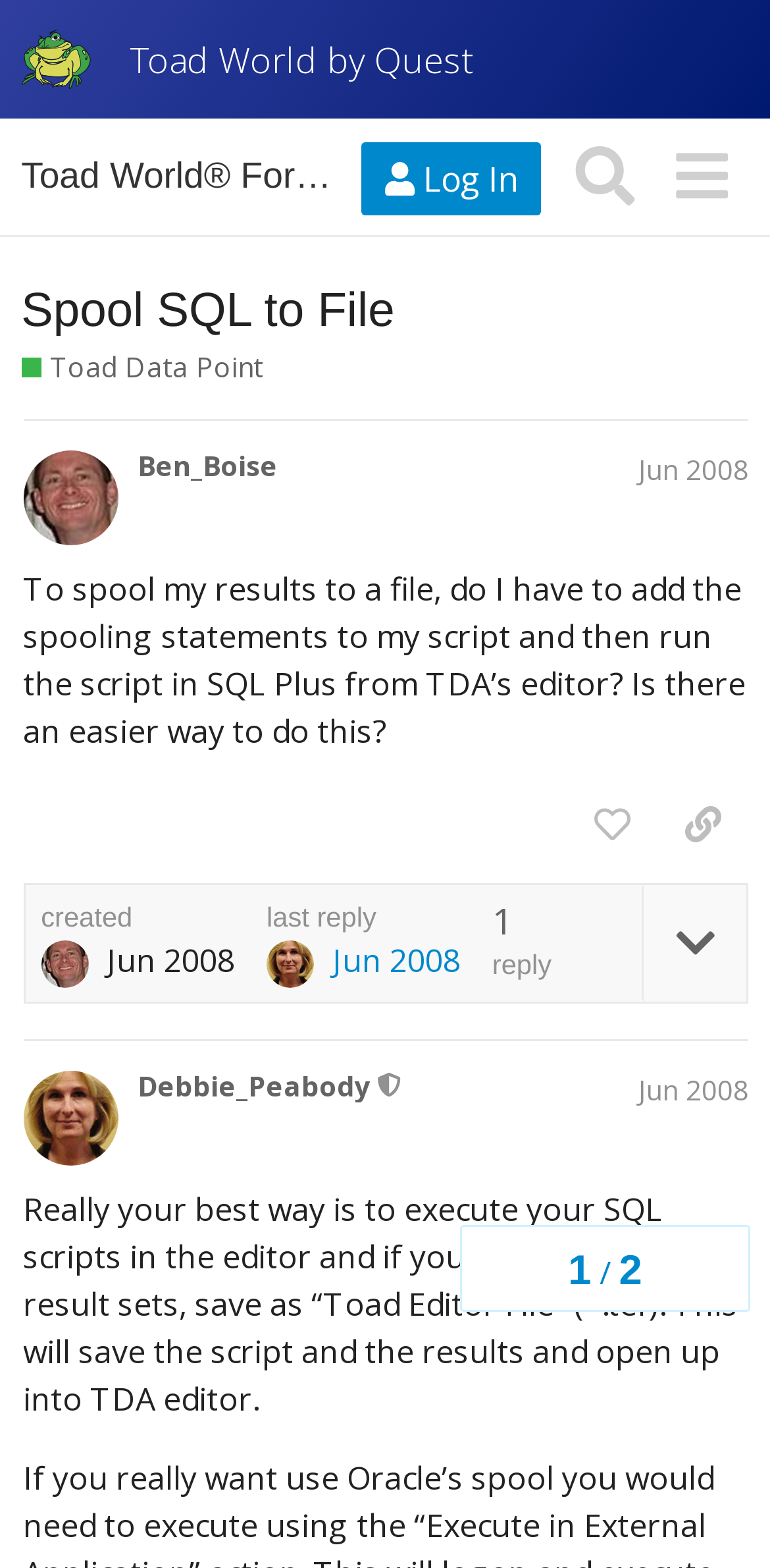What is the name of the moderator?
Could you answer the question in a detailed manner, providing as much information as possible?

I found the moderator's name by looking at the post from Debbie_Peabody, where it is mentioned that 'This user is a moderator'.